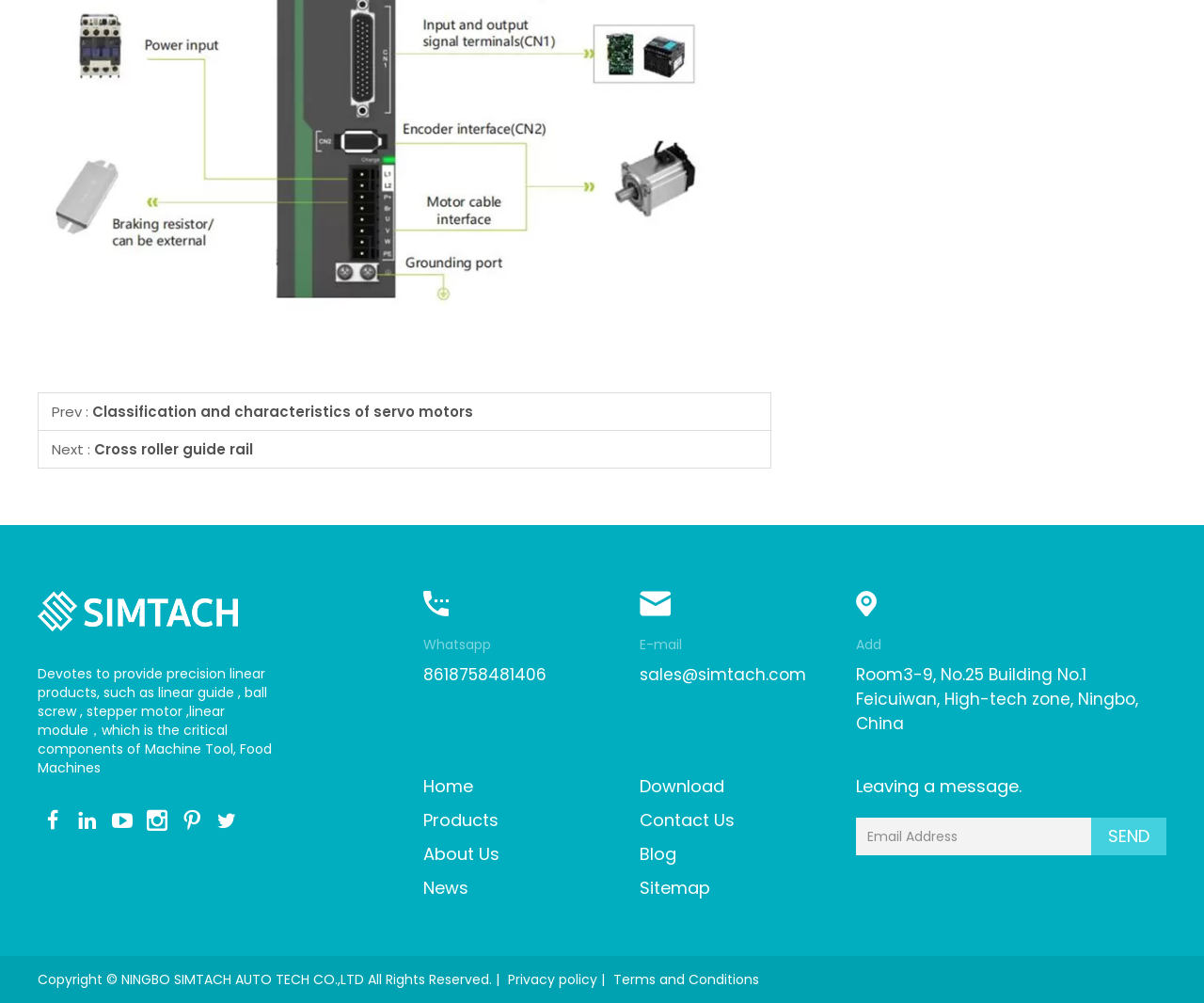Identify the bounding box for the UI element specified in this description: "News". The coordinates must be four float numbers between 0 and 1, formatted as [left, top, right, bottom].

[0.352, 0.873, 0.389, 0.897]